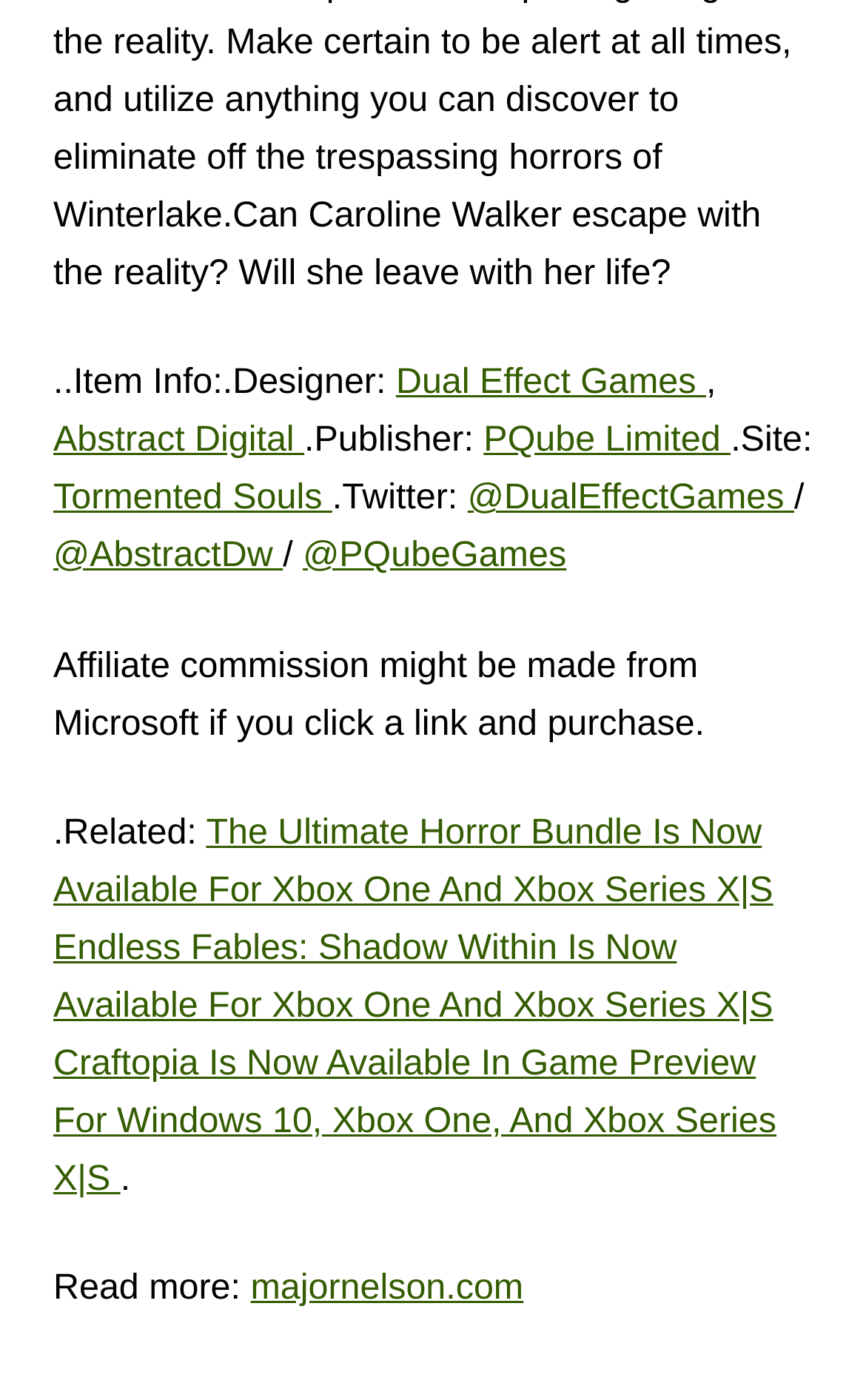Find the bounding box coordinates of the element's region that should be clicked in order to follow the given instruction: "Visit Dual Effect Games website". The coordinates should consist of four float numbers between 0 and 1, i.e., [left, top, right, bottom].

[0.457, 0.259, 0.815, 0.288]